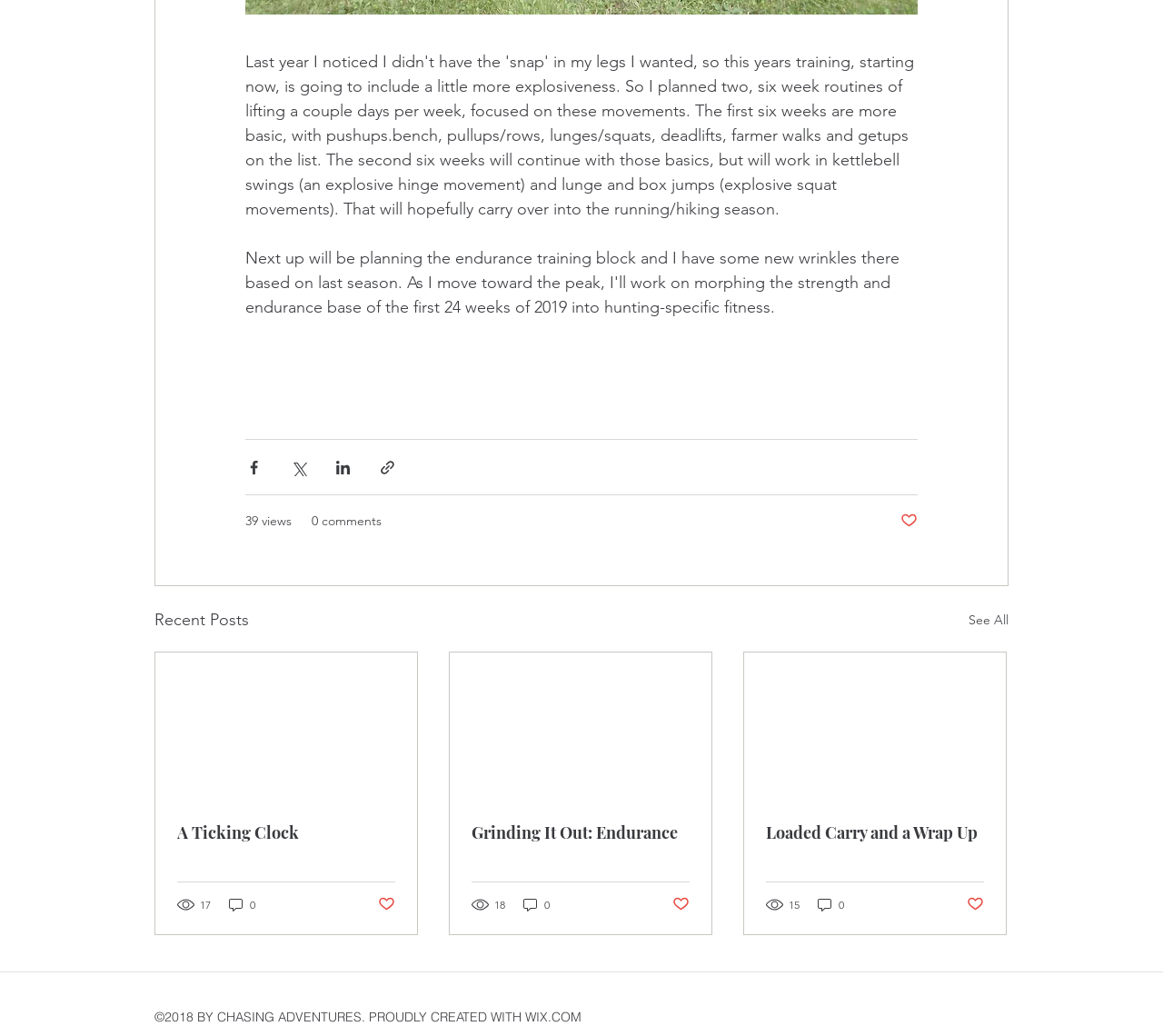Find the bounding box coordinates for the area that should be clicked to accomplish the instruction: "View post details".

[0.134, 0.63, 0.359, 0.772]